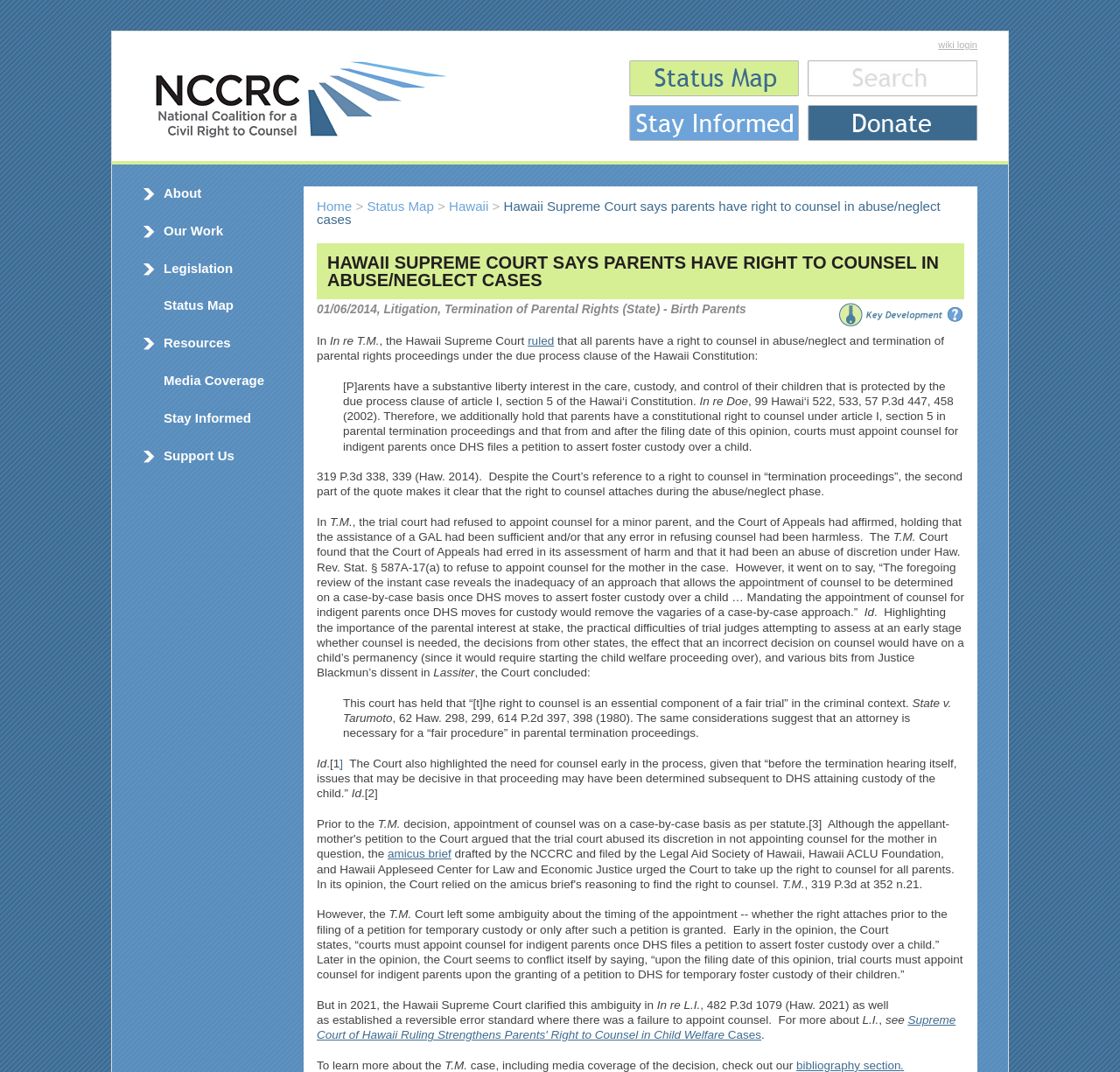What is the court case about?
Answer with a single word or phrase, using the screenshot for reference.

Hawaii Supreme Court says parents have right to counsel in abuse/neglect cases